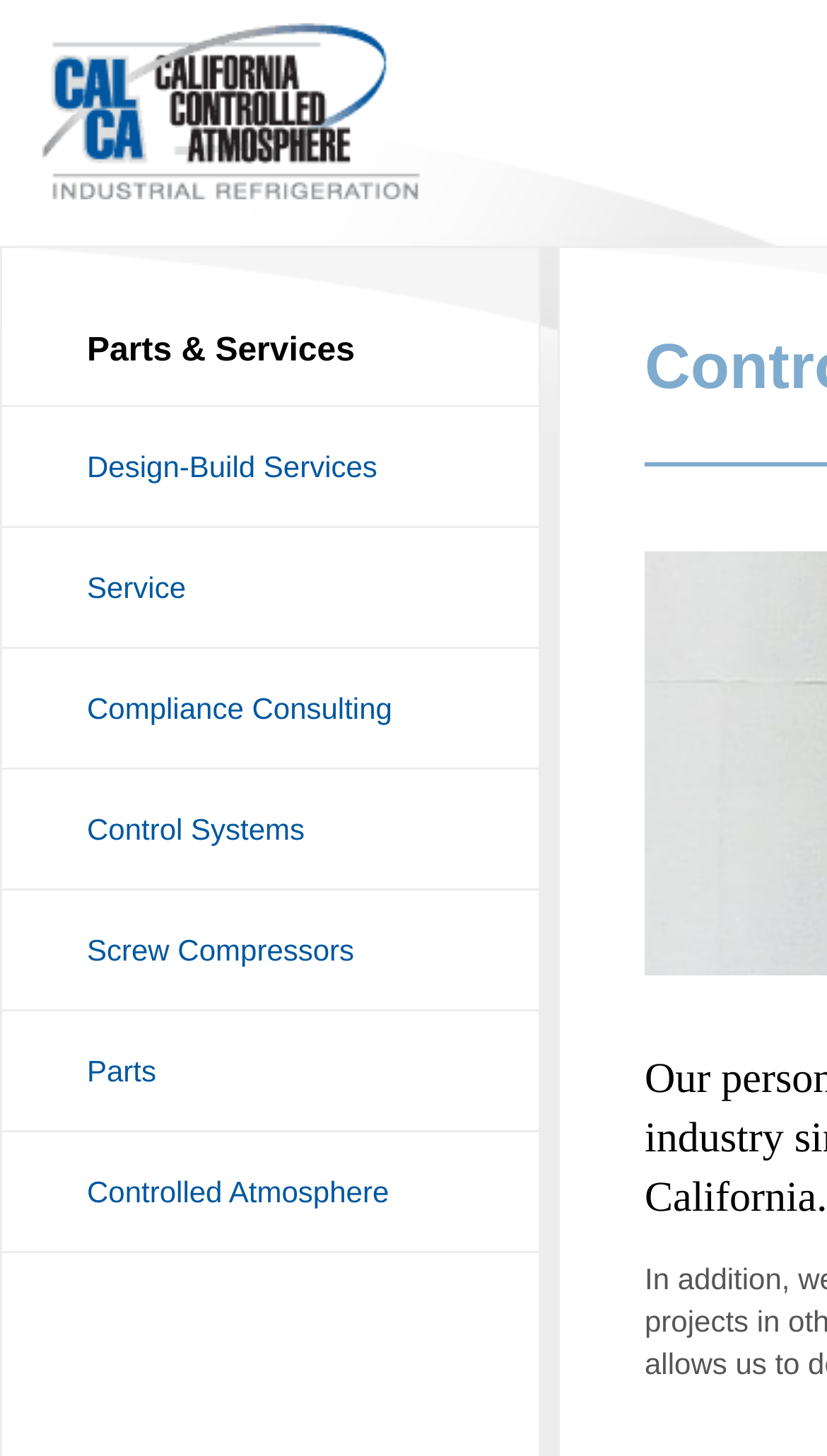Extract the main headline from the webpage and generate its text.

California Controlled Atmosphere